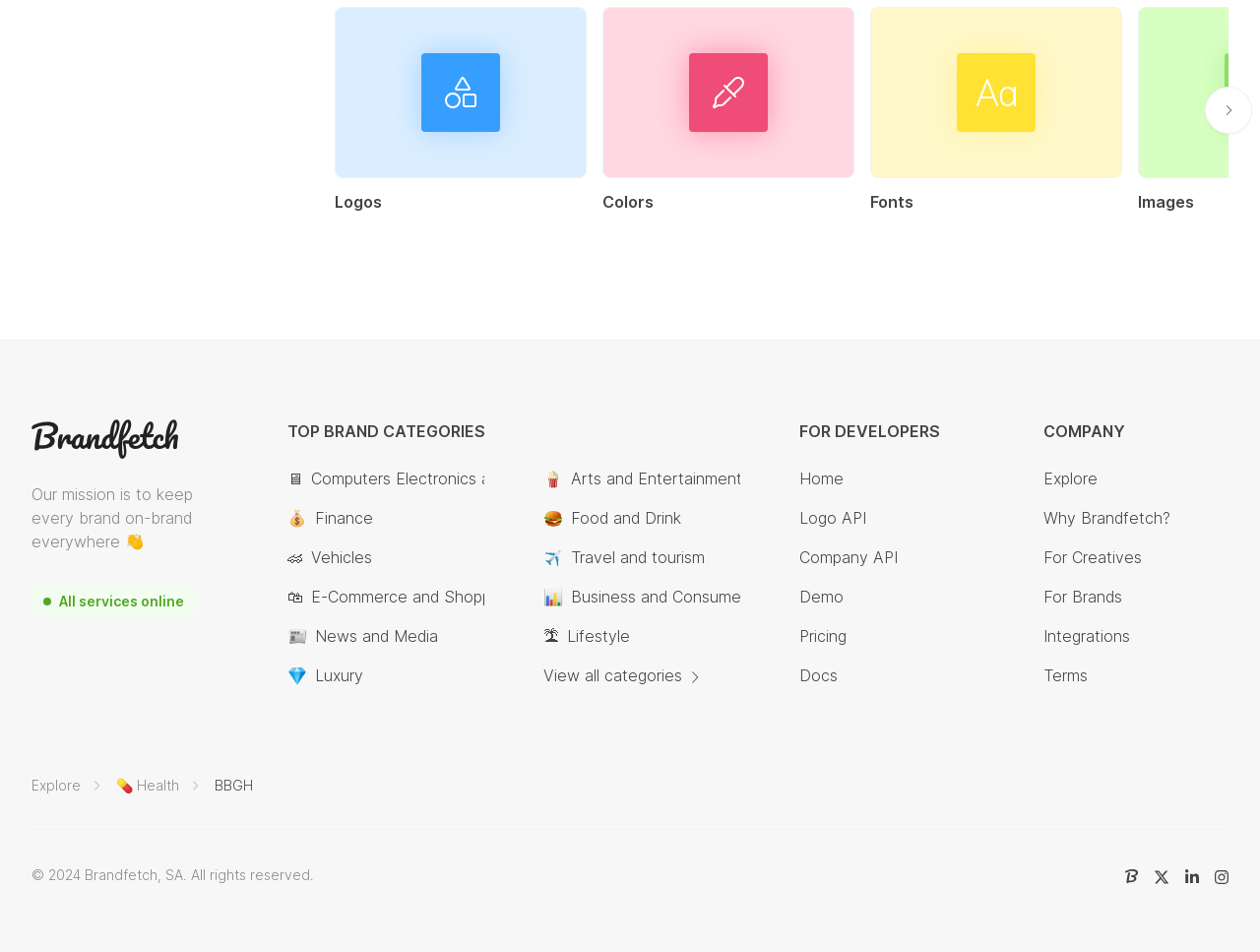Please find the bounding box coordinates of the clickable region needed to complete the following instruction: "Go to the 'Home' page". The bounding box coordinates must consist of four float numbers between 0 and 1, i.e., [left, top, right, bottom].

[0.634, 0.49, 0.67, 0.515]